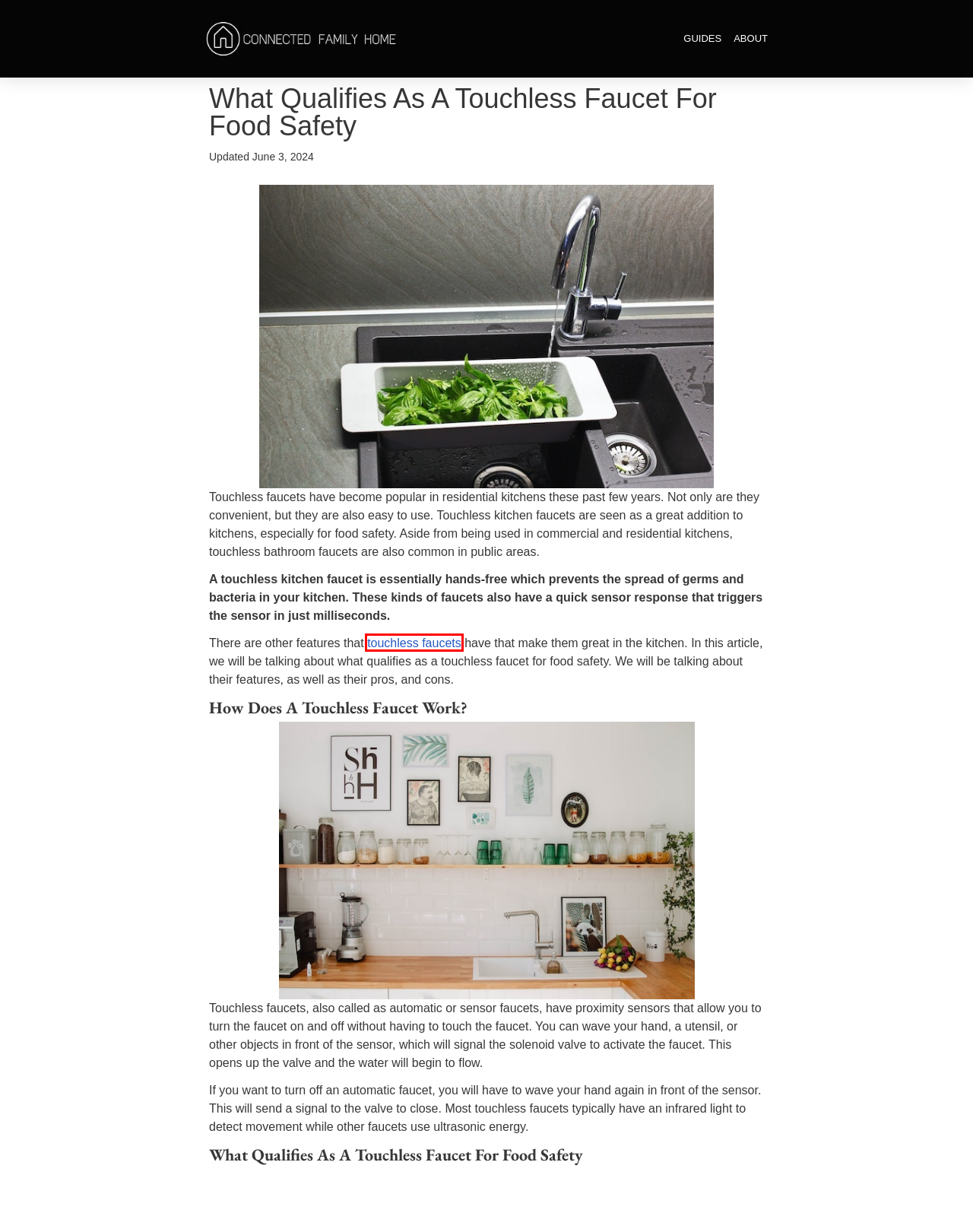Analyze the screenshot of a webpage that features a red rectangle bounding box. Pick the webpage description that best matches the new webpage you would see after clicking on the element within the red bounding box. Here are the candidates:
A. FAQ - Connected Family Home
B. Tips - Connected Family Home
C. Home - Connected Family Home
D. Where Is the Blink Mini Reset Button? - 2024 EXPLANATION!
E. Lighting - Connected Family Home
F. Guides - Connected Family Home
G. About - Connected Family Home
H. Disclaimer - Connected Family Home

C